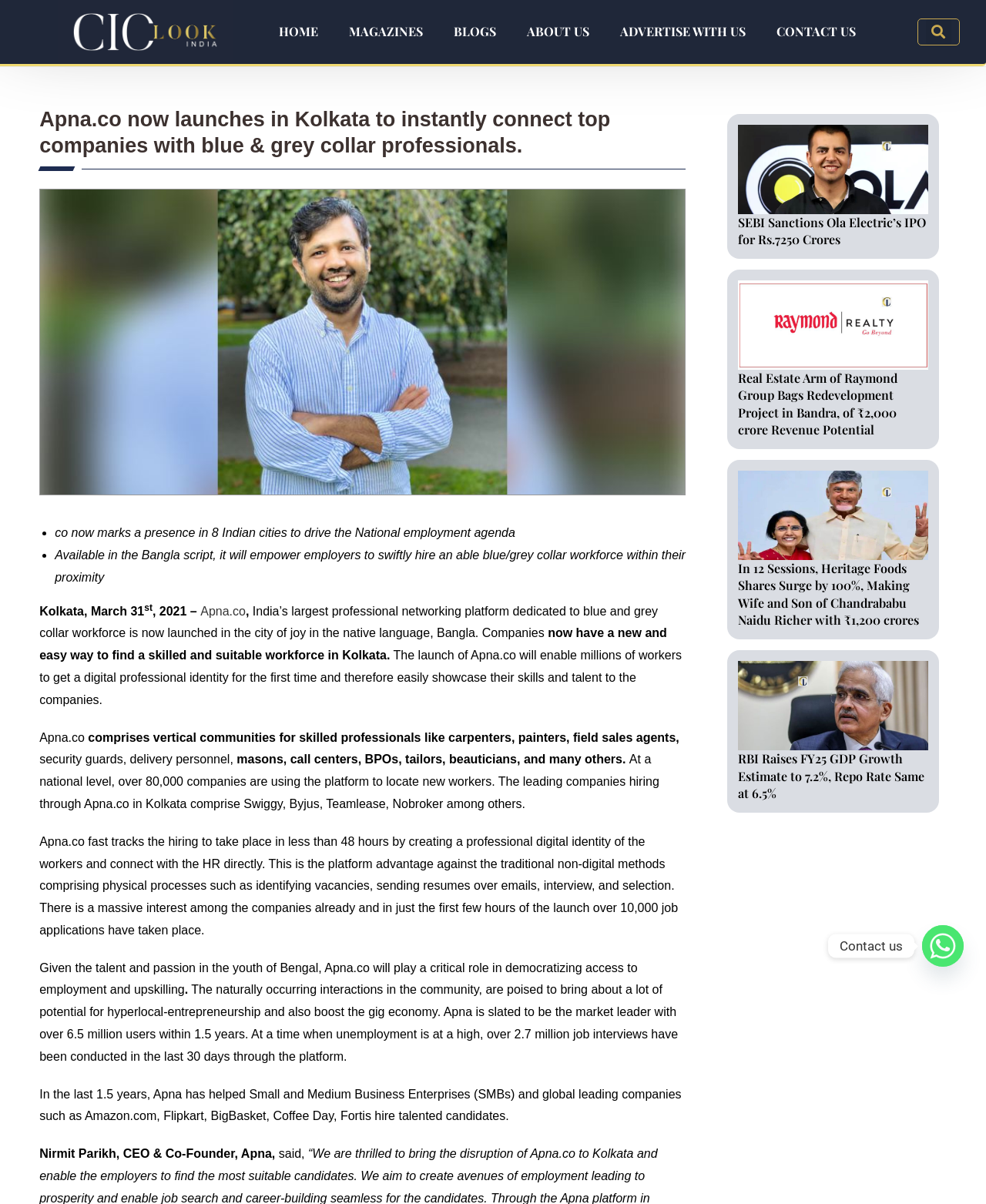What is the time frame for hiring through Apna.co?
Can you offer a detailed and complete answer to this question?

The webpage states that Apna.co fast tracks the hiring to take place in less than 48 hours by creating a professional digital identity of the workers and connecting with the HR directly.